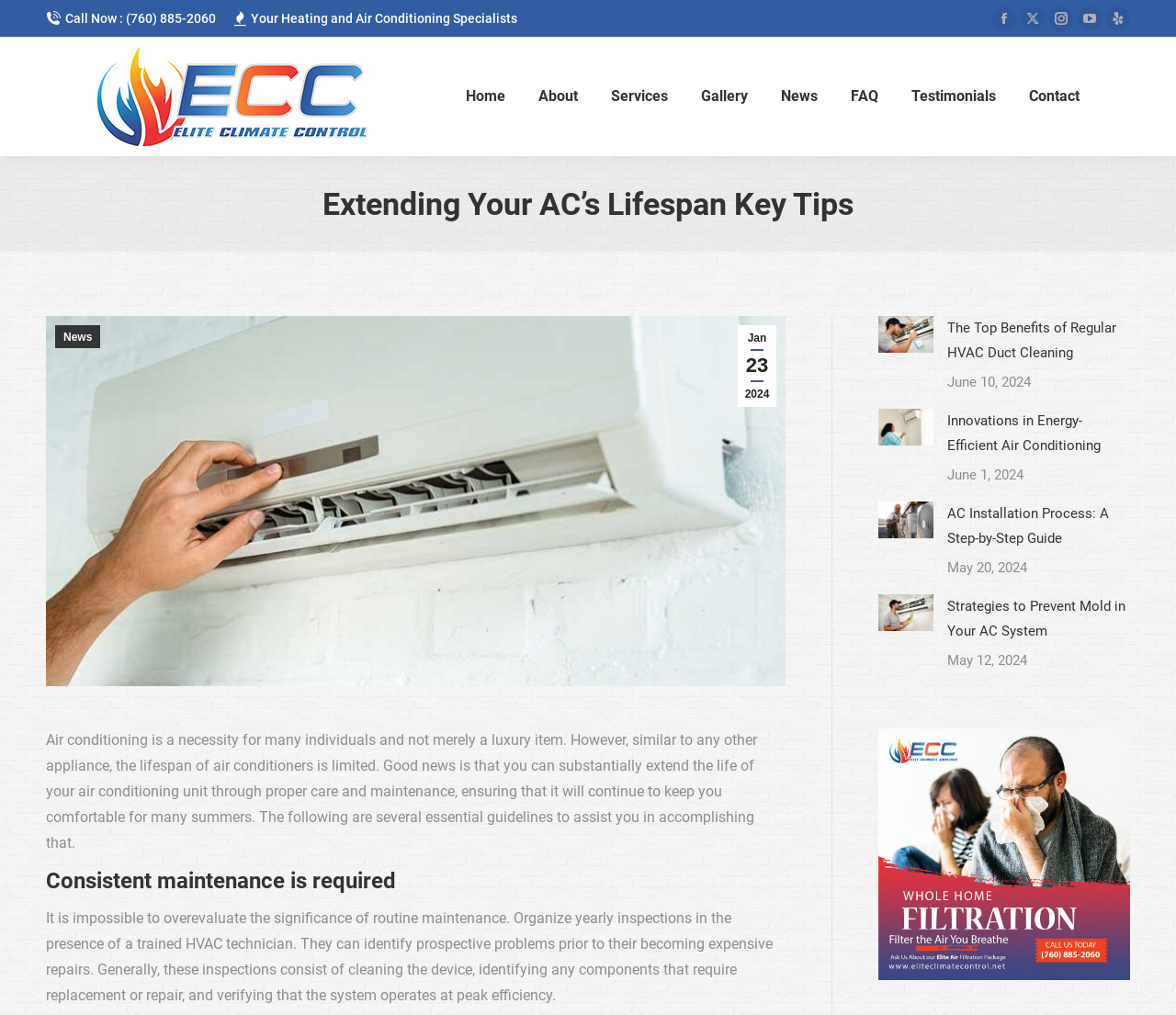Locate the bounding box coordinates of the element's region that should be clicked to carry out the following instruction: "View the gallery". The coordinates need to be four float numbers between 0 and 1, i.e., [left, top, right, bottom].

[0.593, 0.052, 0.639, 0.138]